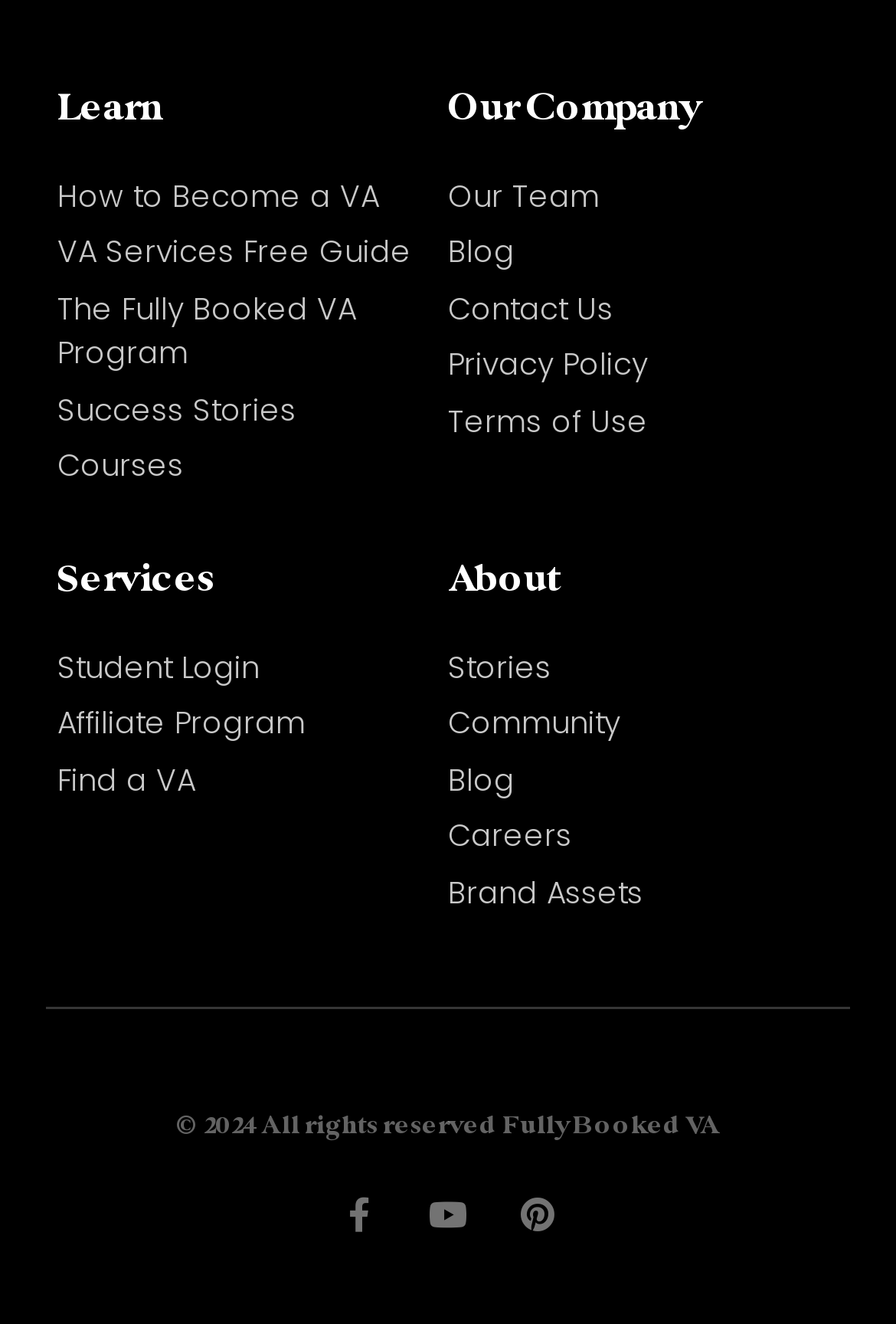Please identify the bounding box coordinates of the area I need to click to accomplish the following instruction: "Share content".

None